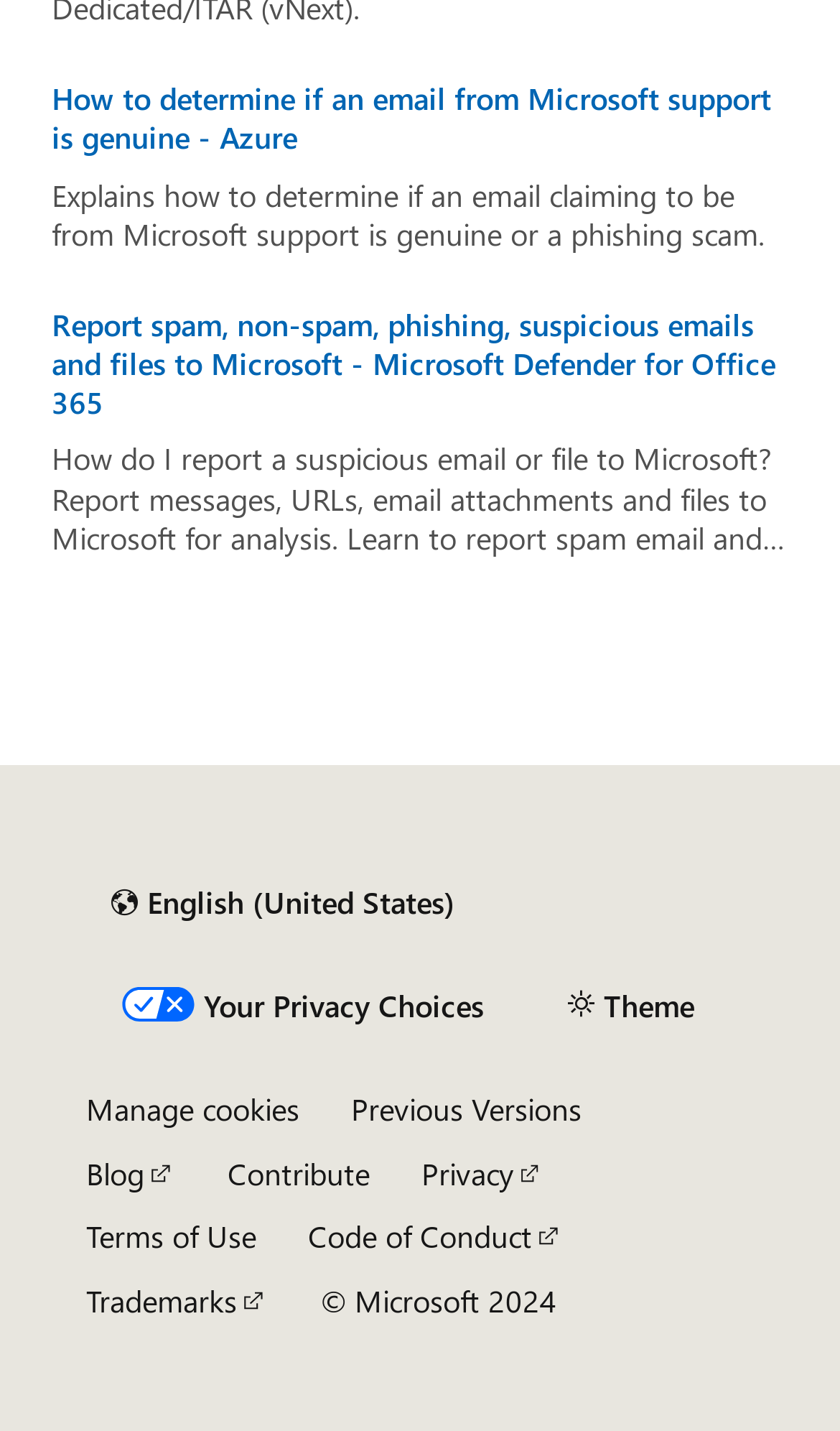Extract the bounding box coordinates for the HTML element that matches this description: "Blog". The coordinates should be four float numbers between 0 and 1, i.e., [left, top, right, bottom].

[0.103, 0.805, 0.209, 0.834]